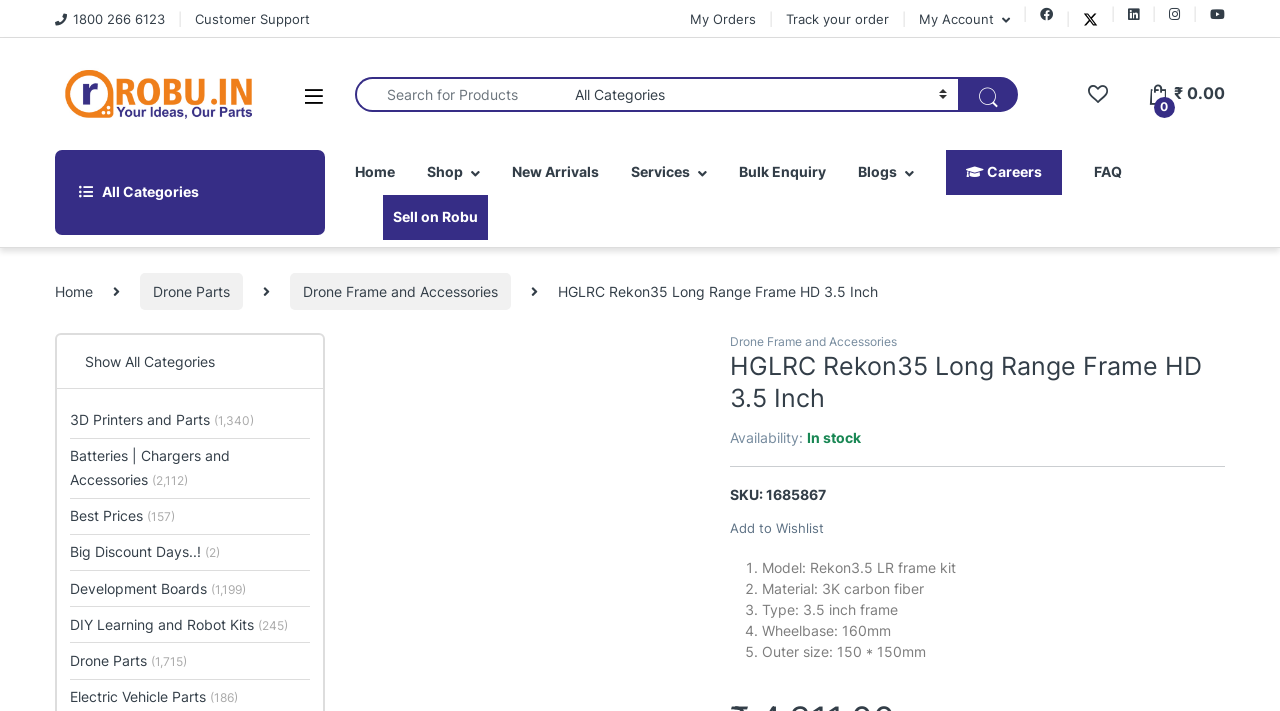Return the bounding box coordinates of the UI element that corresponds to this description: "Blogs". The coordinates must be given as four float numbers in the range of 0 and 1, [left, top, right, bottom].

[0.67, 0.212, 0.714, 0.275]